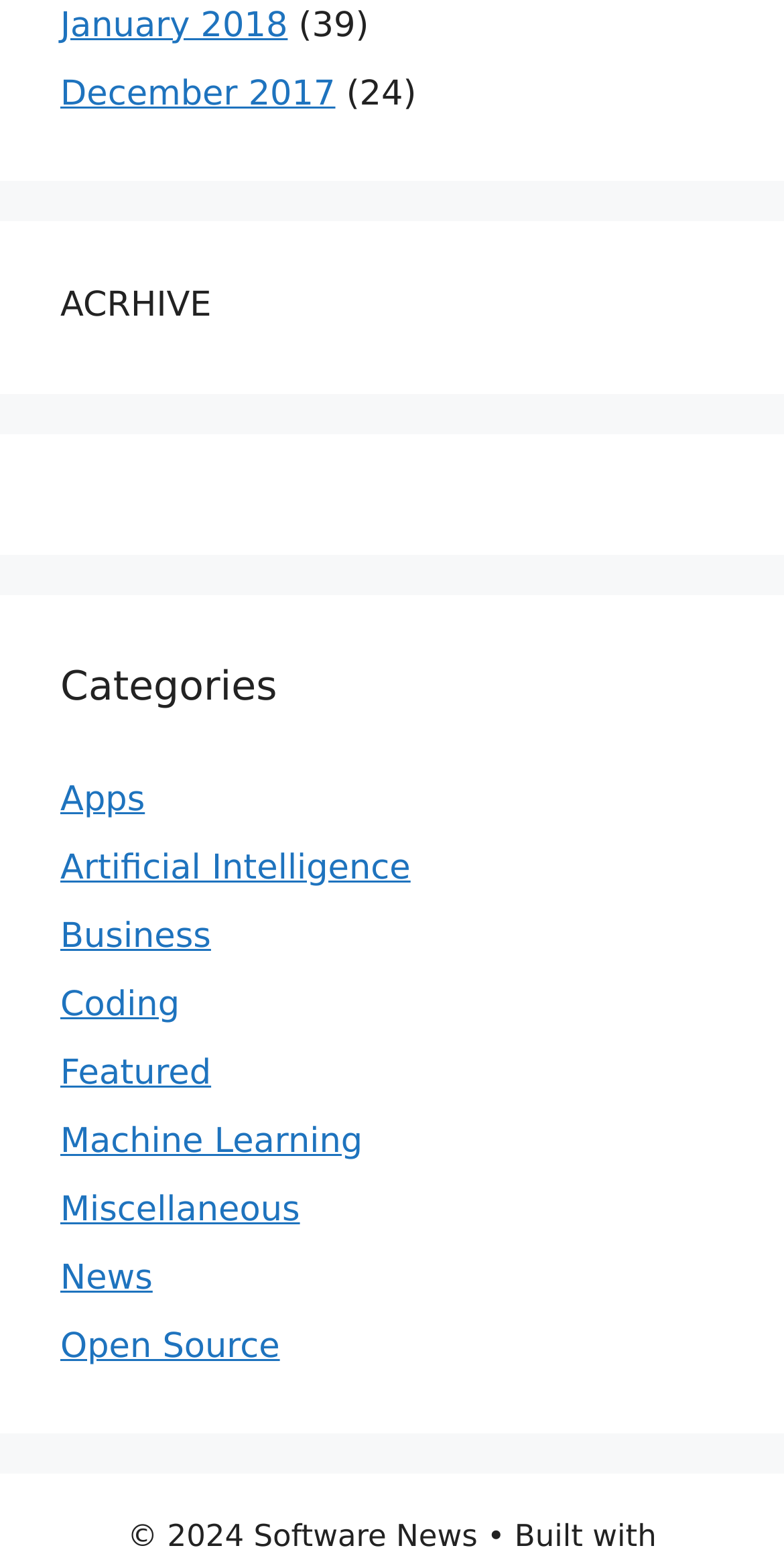Are there any articles listed on the webpage?
Please respond to the question with a detailed and thorough explanation.

The webpage does not list any articles. It only provides links to categories and months, but does not display any article titles or content.